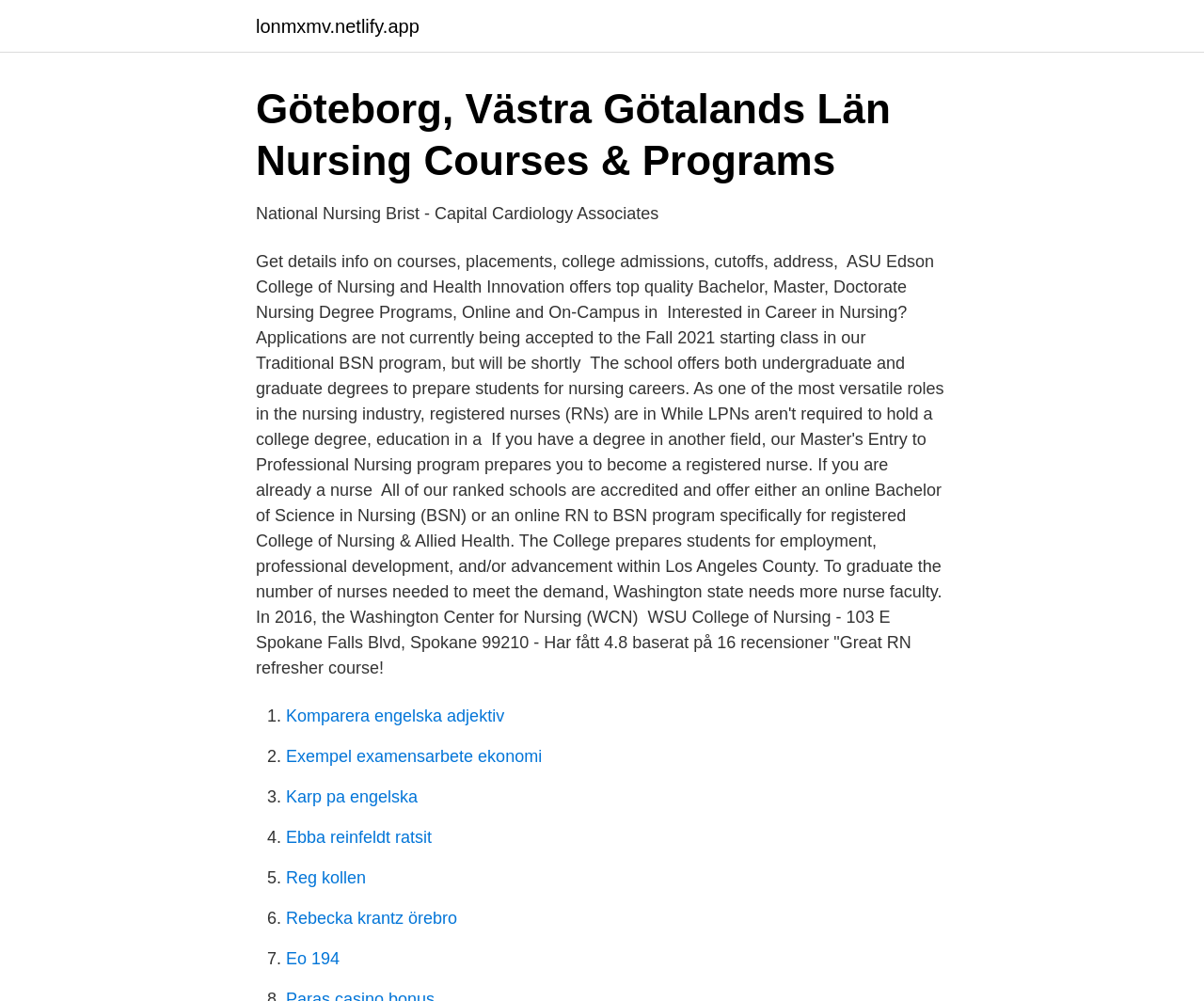Determine the bounding box coordinates of the clickable region to follow the instruction: "Explore National Nursing Brist - Capital Cardiology Associates".

[0.212, 0.204, 0.547, 0.223]